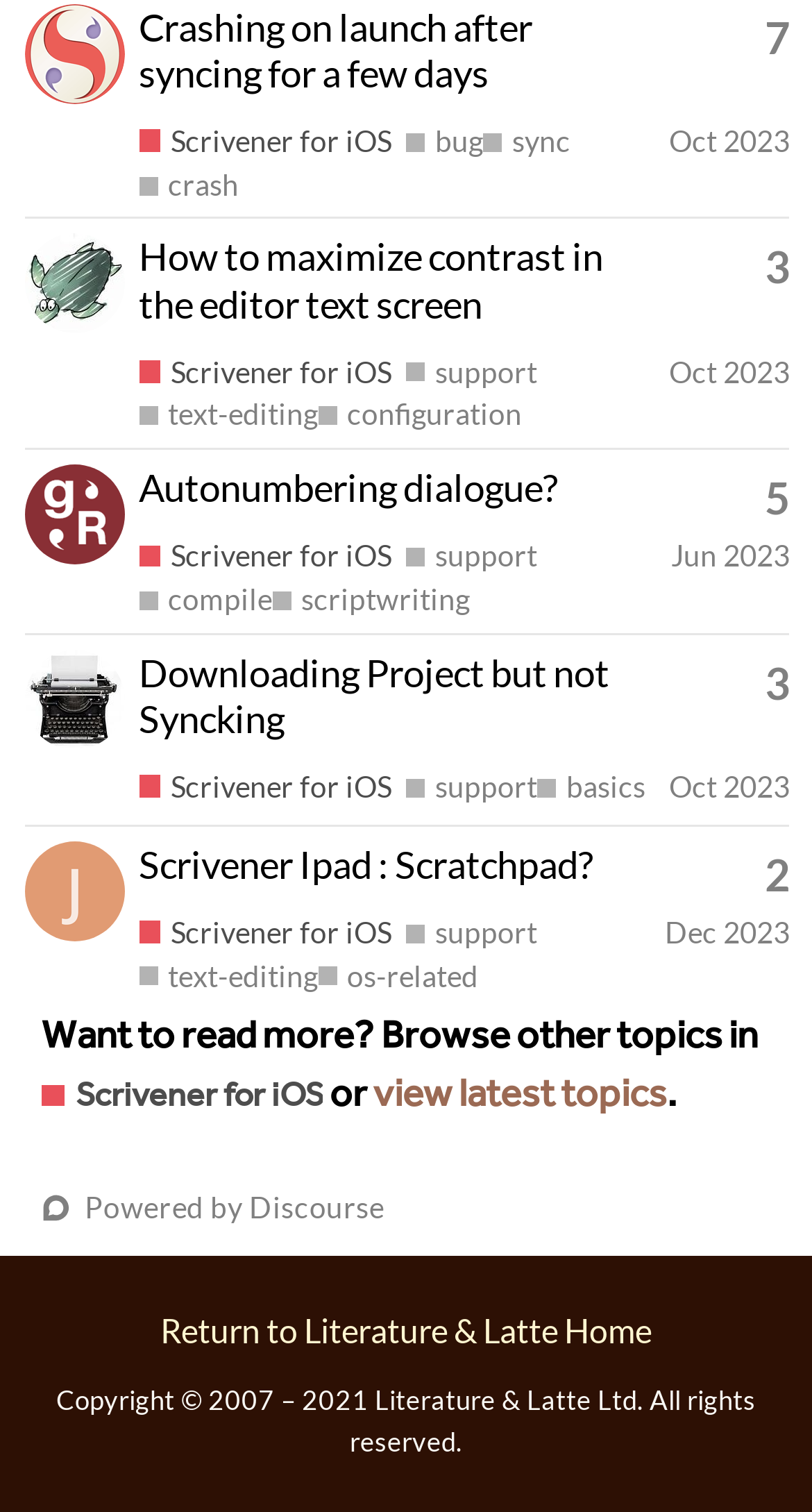What is the name of the user who posted the third topic?
Please give a detailed and elaborate explanation in response to the question.

I identified the answer by looking at the third gridcell element, which contains a link element with the text 'gr's profile, latest poster'.